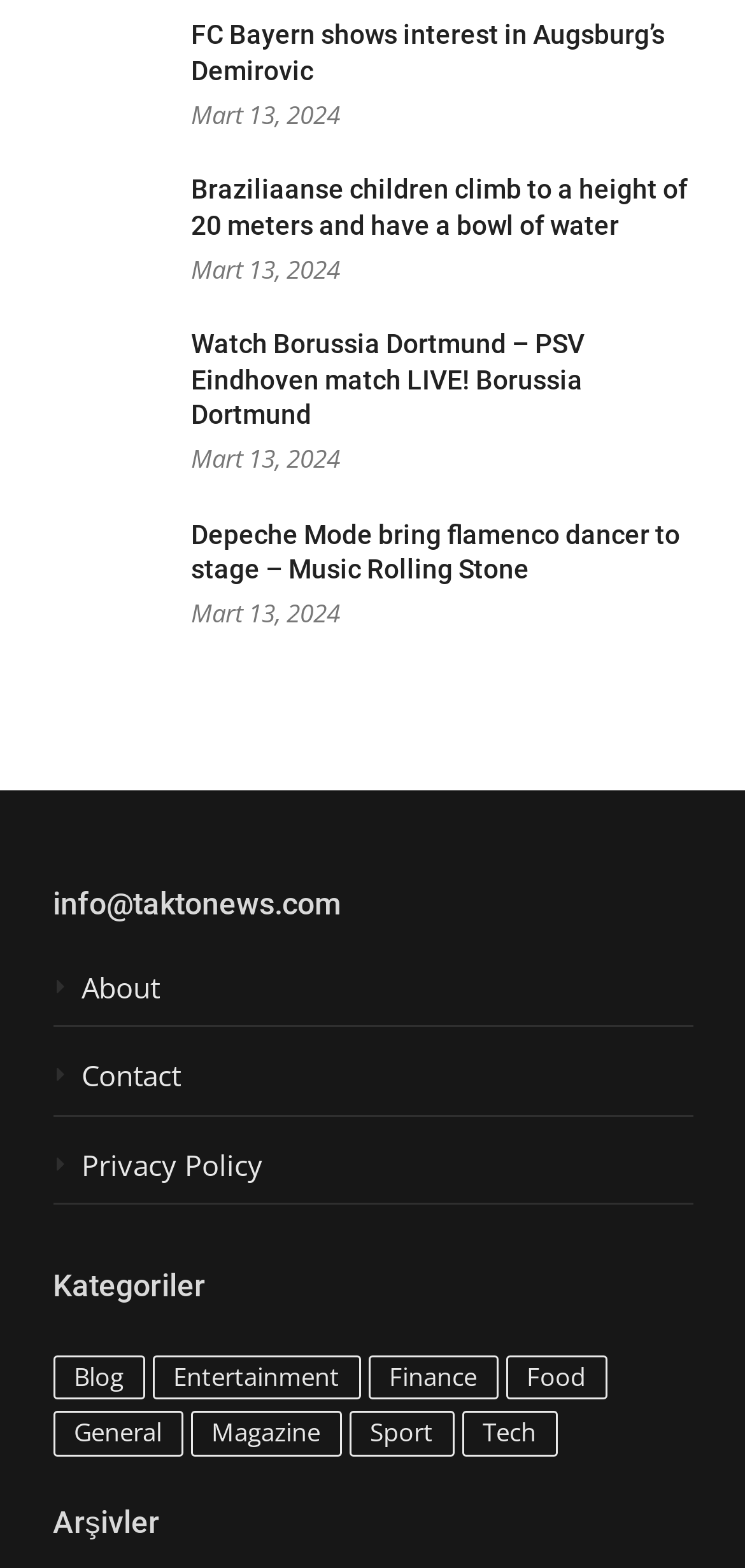What is the date of the news articles?
Provide a concise answer using a single word or phrase based on the image.

Mart 13, 2024